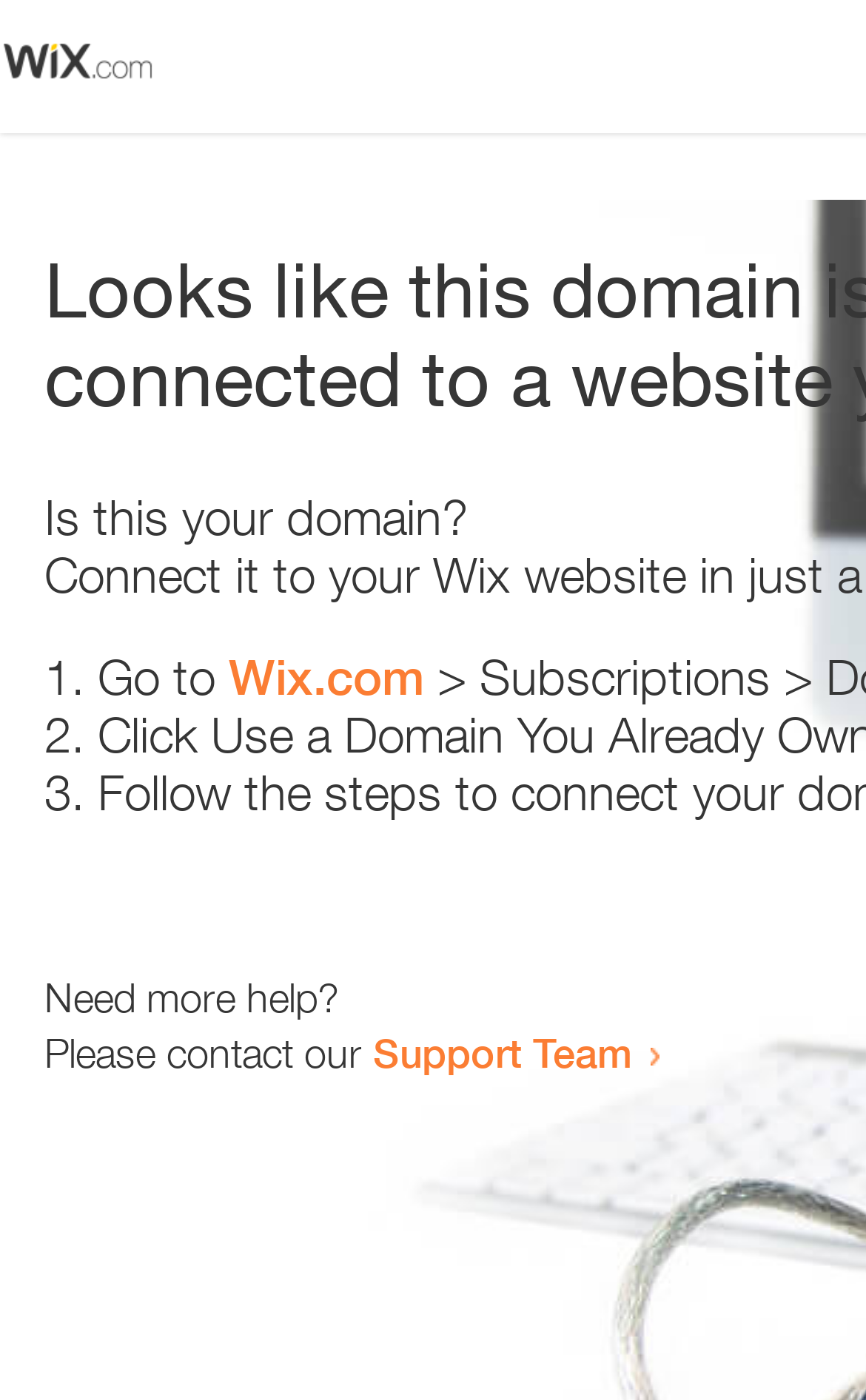Look at the image and write a detailed answer to the question: 
Who can be contacted for more help?

The webpage contains a link 'Support Team' which suggests that the Support Team can be contacted for more help. This can be inferred from the context of the sentence 'Please contact our Support Team'.